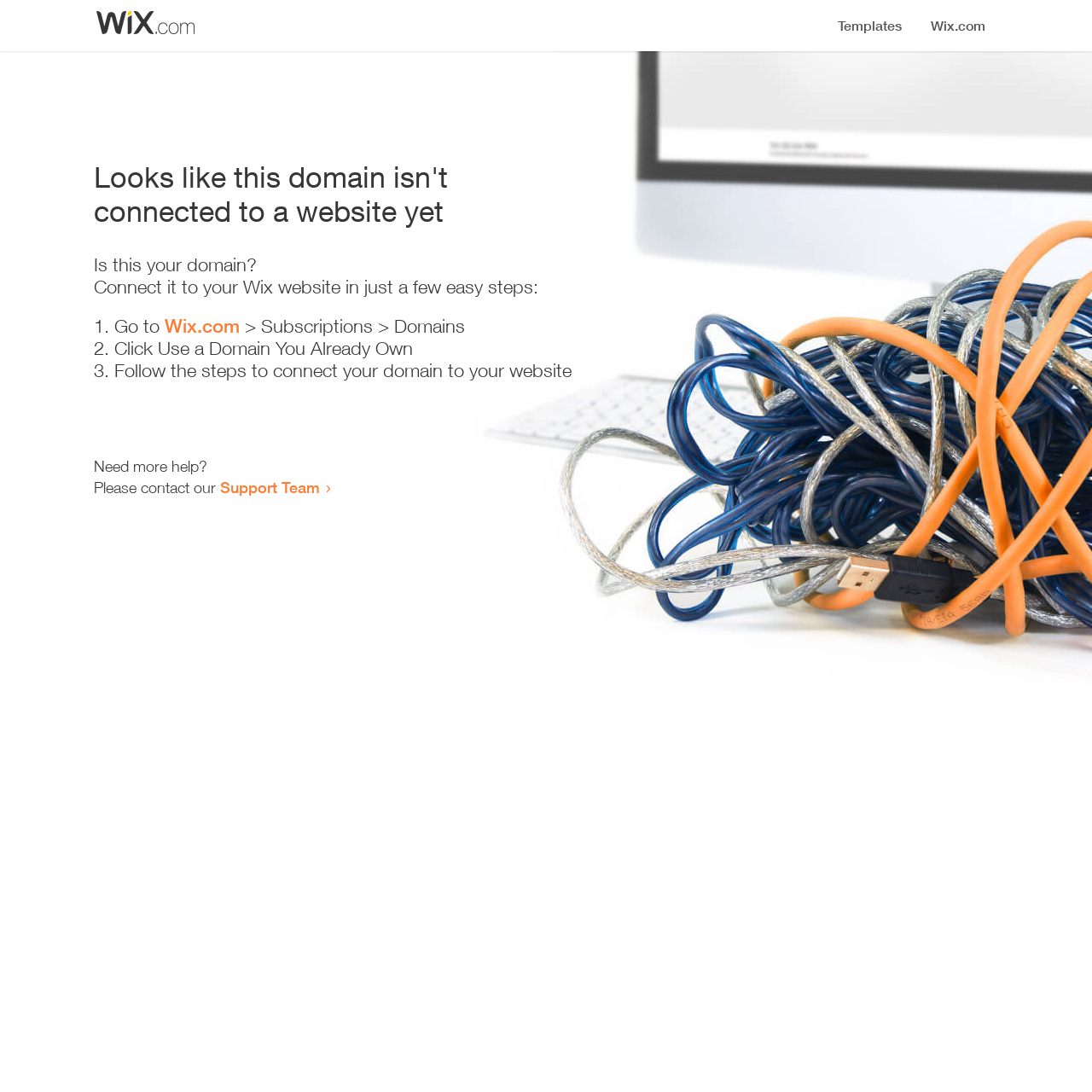Show the bounding box coordinates for the HTML element as described: "Support Team".

[0.202, 0.438, 0.293, 0.455]